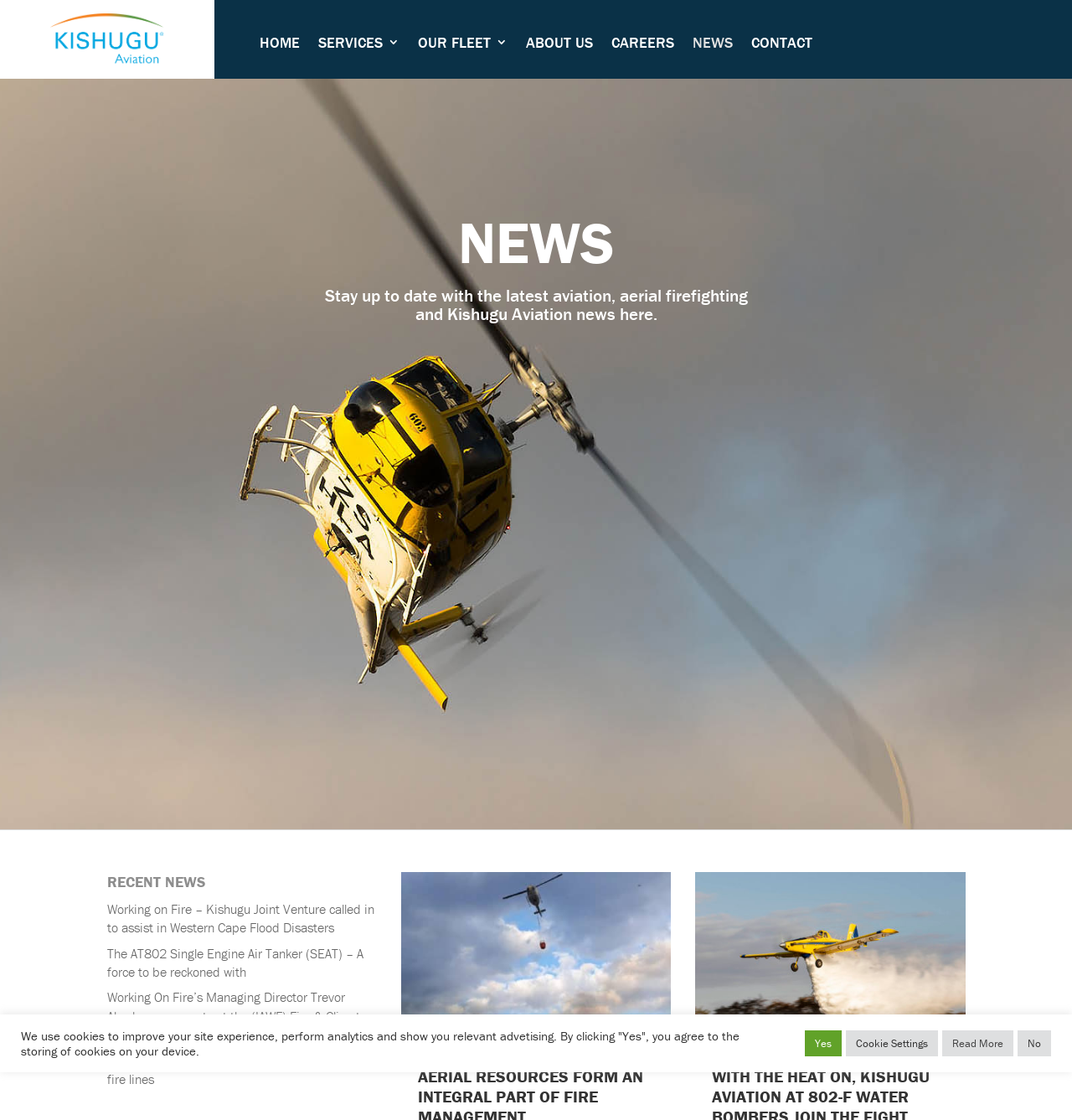Specify the bounding box coordinates of the element's area that should be clicked to execute the given instruction: "Learn online for free". The coordinates should be four float numbers between 0 and 1, i.e., [left, top, right, bottom].

None